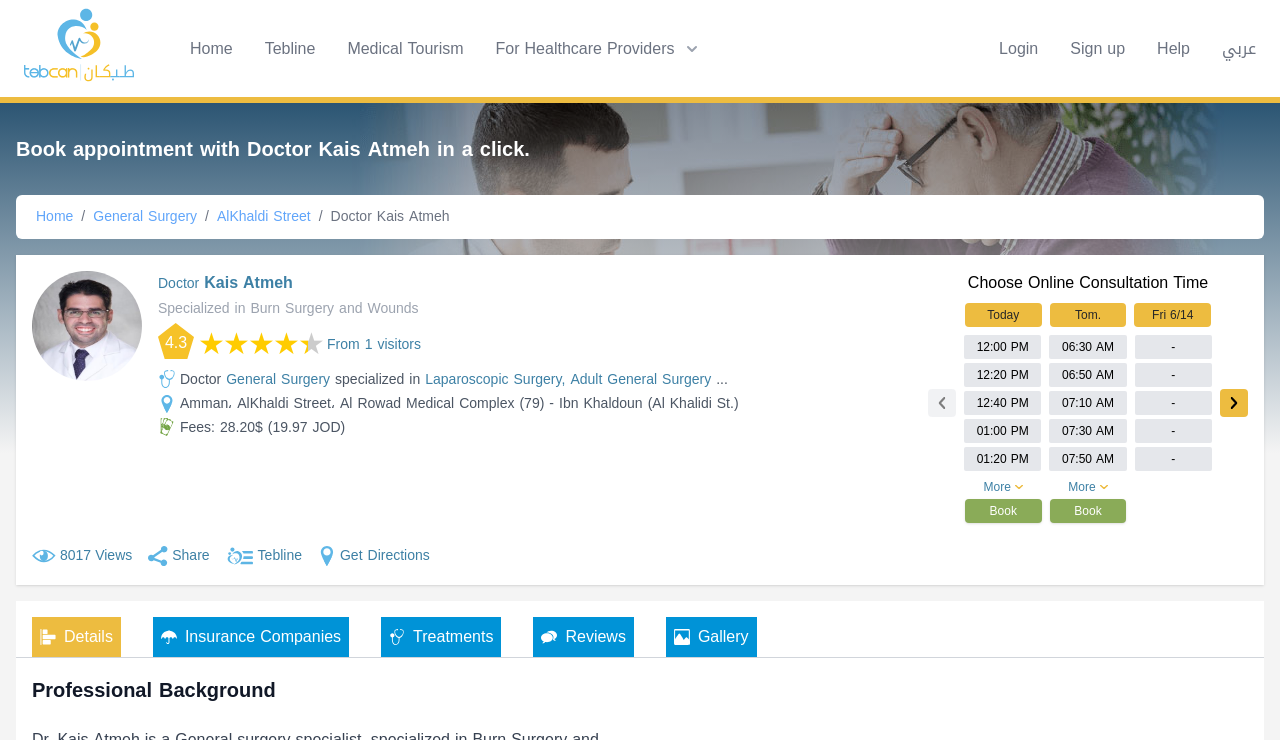Could you specify the bounding box coordinates for the clickable section to complete the following instruction: "Select 'Today' for online consultation"?

[0.771, 0.411, 0.796, 0.441]